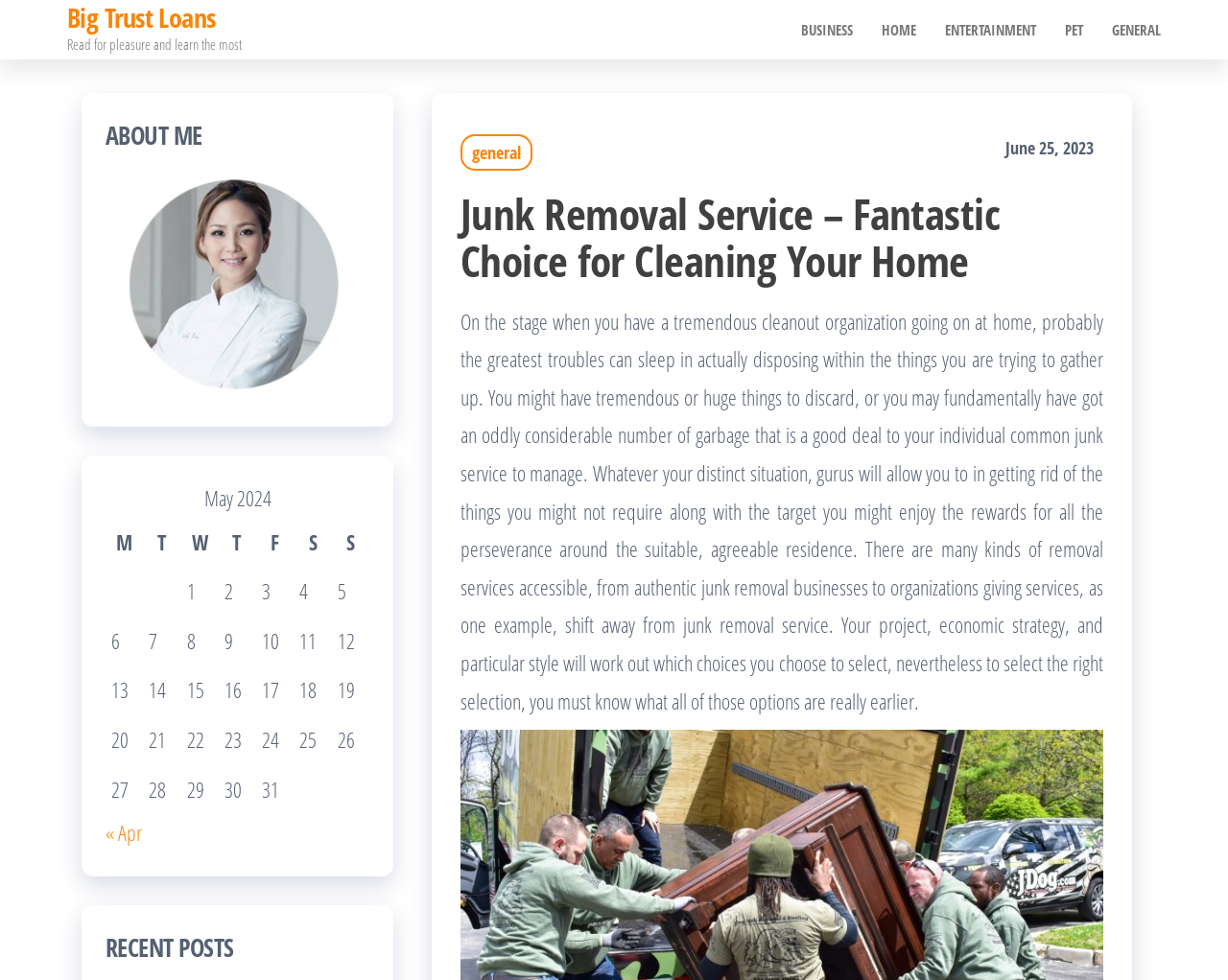Show the bounding box coordinates for the element that needs to be clicked to execute the following instruction: "Go to the ABOUT ME page". Provide the coordinates in the form of four float numbers between 0 and 1, i.e., [left, top, right, bottom].

[0.086, 0.124, 0.165, 0.152]